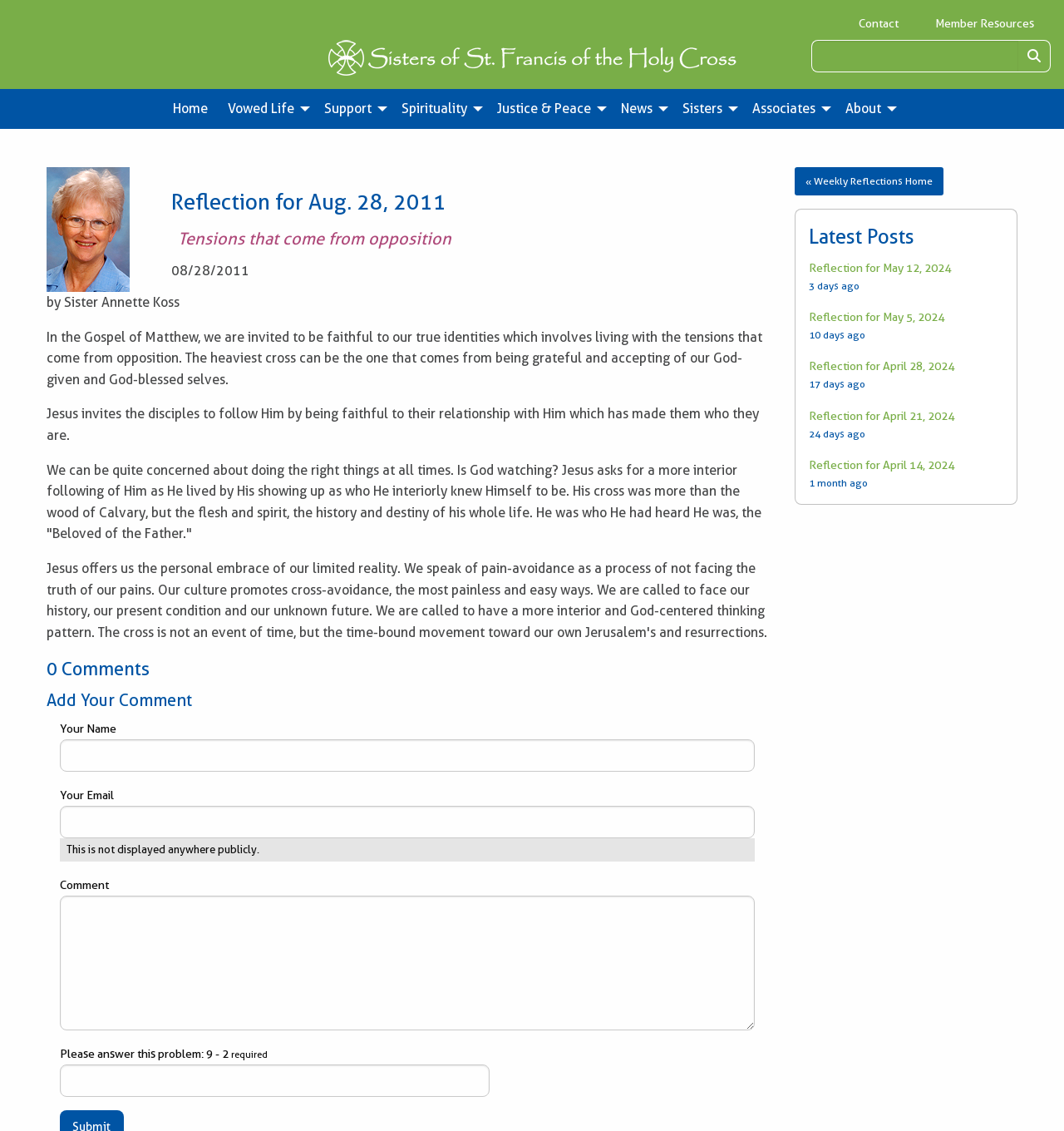Determine the main headline of the webpage and provide its text.

Reflection for Aug. 28, 2011